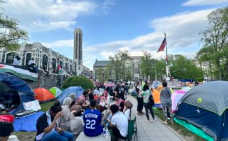Could you please study the image and provide a detailed answer to the question:
What is flying in the breeze?

The American flag is flying in the breeze because the caption specifically mentions 'the presence of the American flag fluttering in the breeze' in the background of the image.